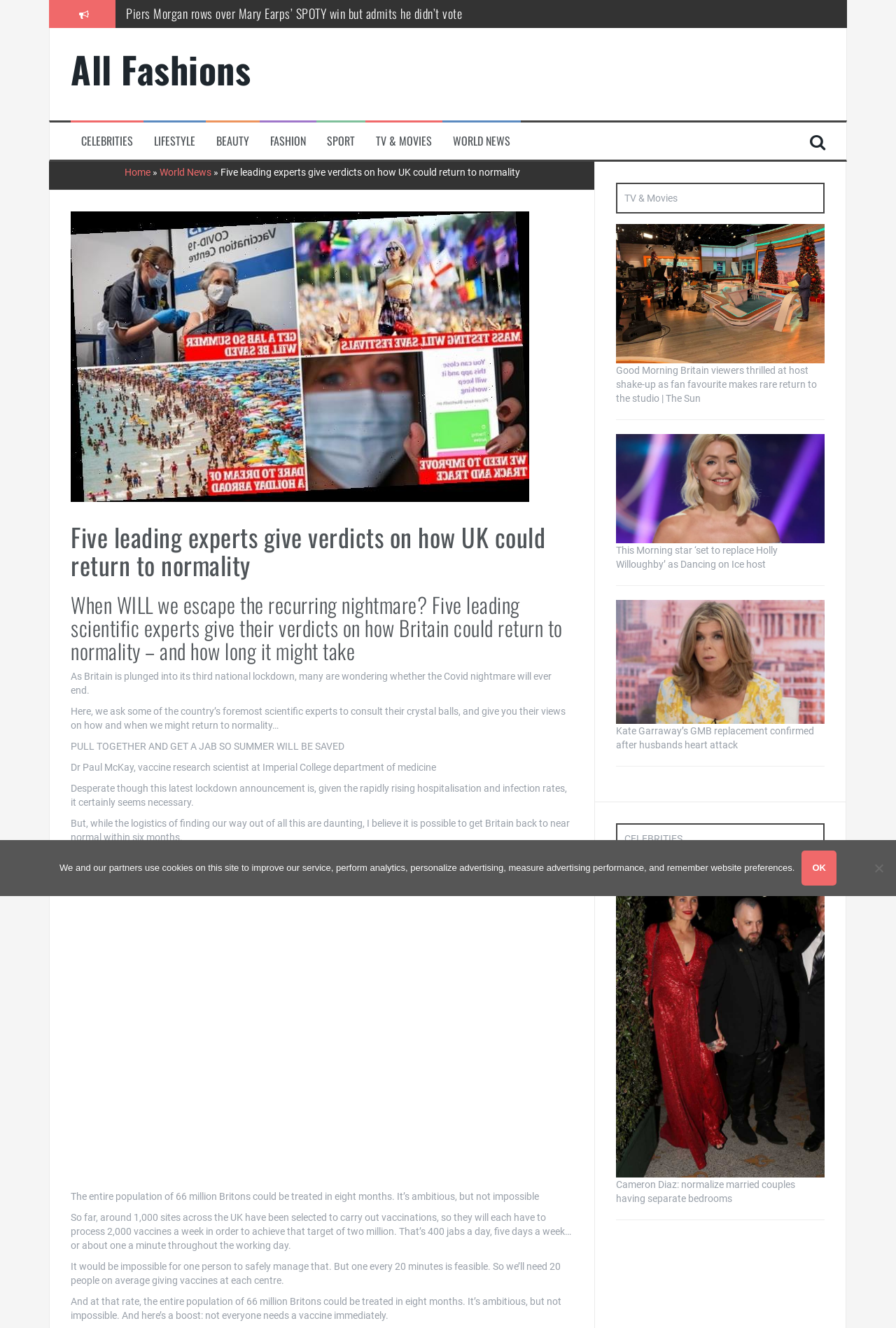What is the name of the TV show mentioned in the article?
Give a comprehensive and detailed explanation for the question.

The article mentions Good Morning Britain in the context of a host shake-up and a fan favourite making a rare return to the studio. This is mentioned in the section that appears to be a list of news articles or headlines.